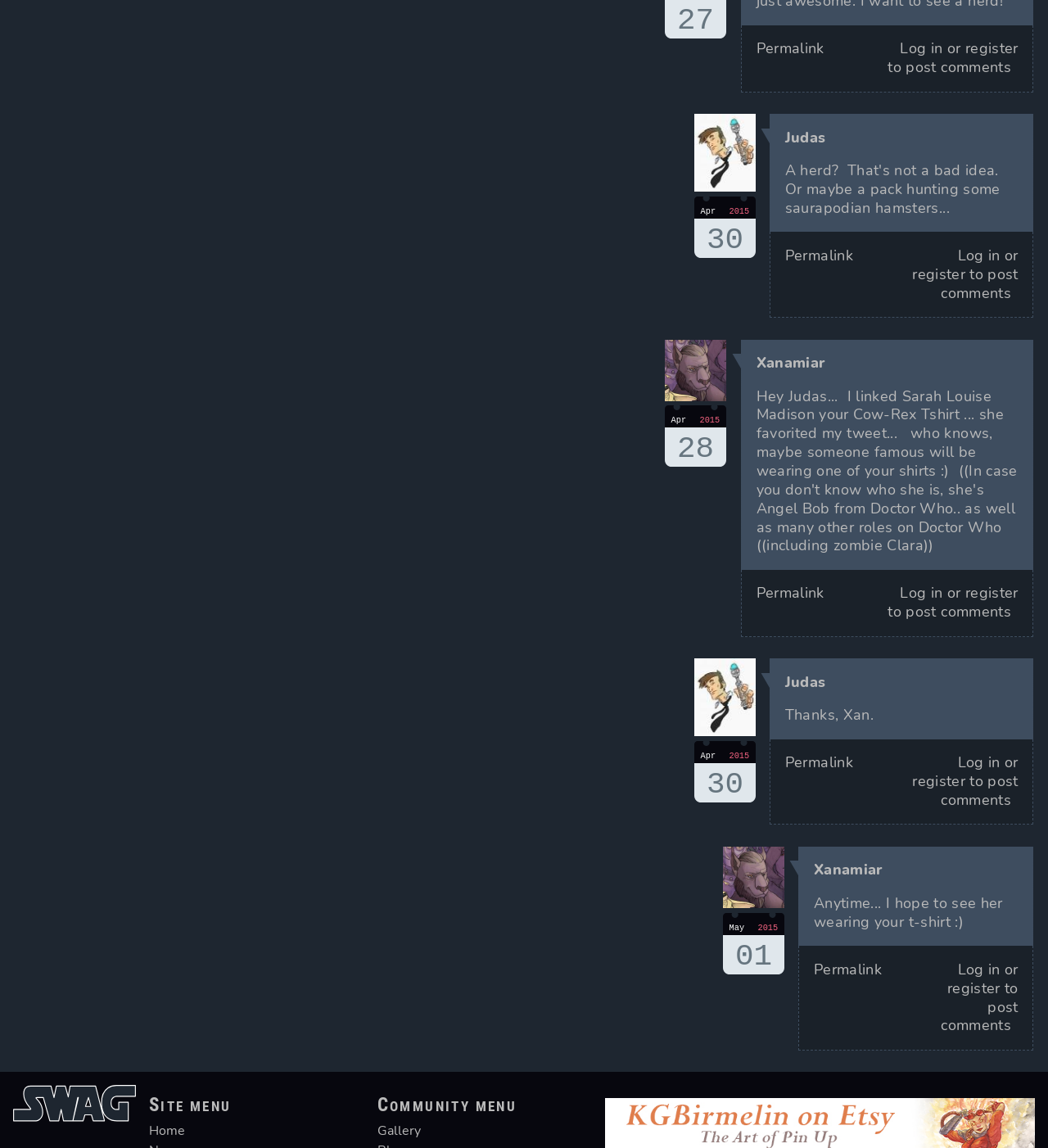Find the bounding box coordinates for the area that must be clicked to perform this action: "view the article by Xanamiar".

[0.635, 0.296, 0.986, 0.555]